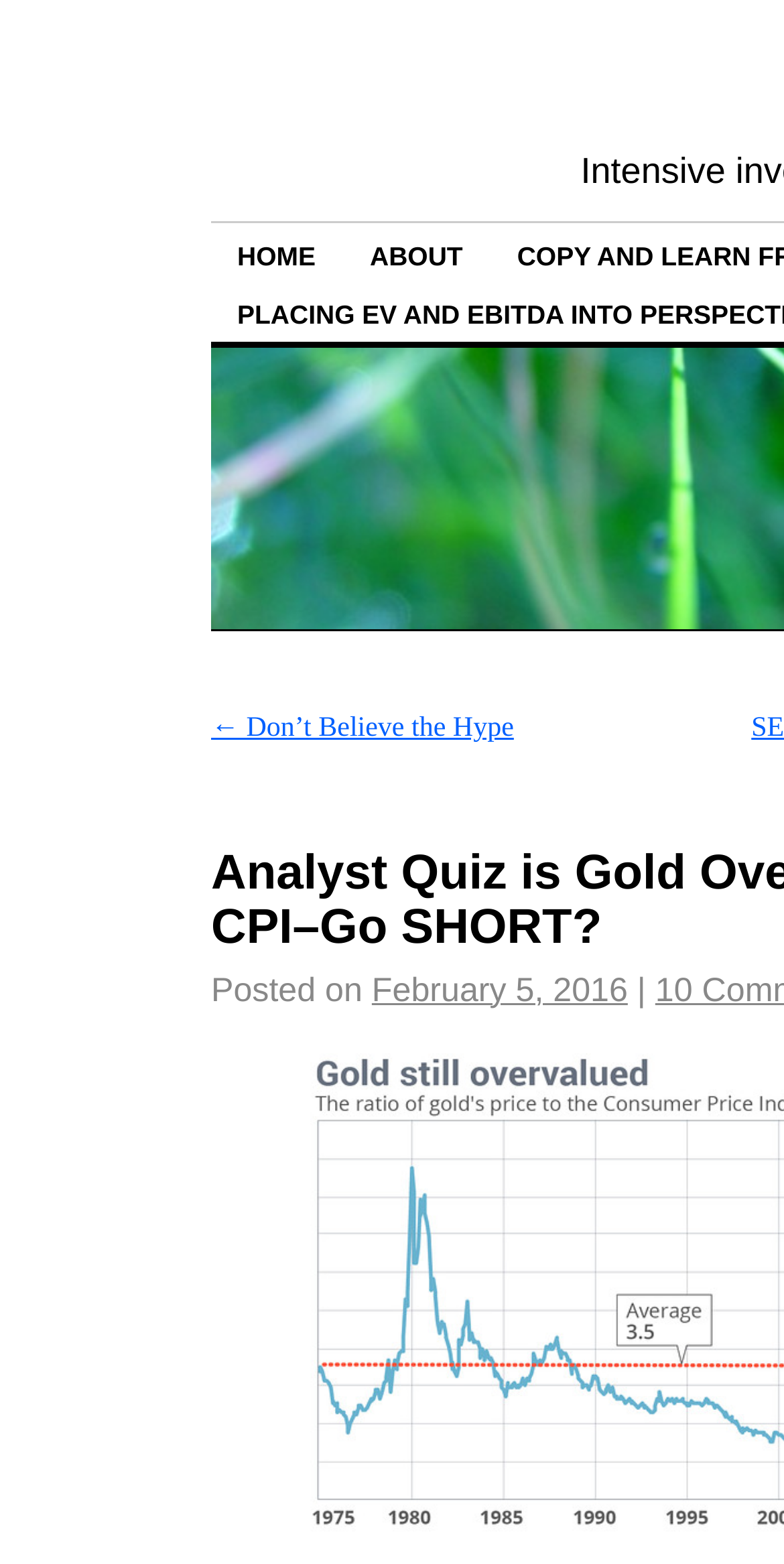Determine which piece of text is the heading of the webpage and provide it.

Analyst Quiz is Gold Overvalued Based on CPI–Go SHORT?